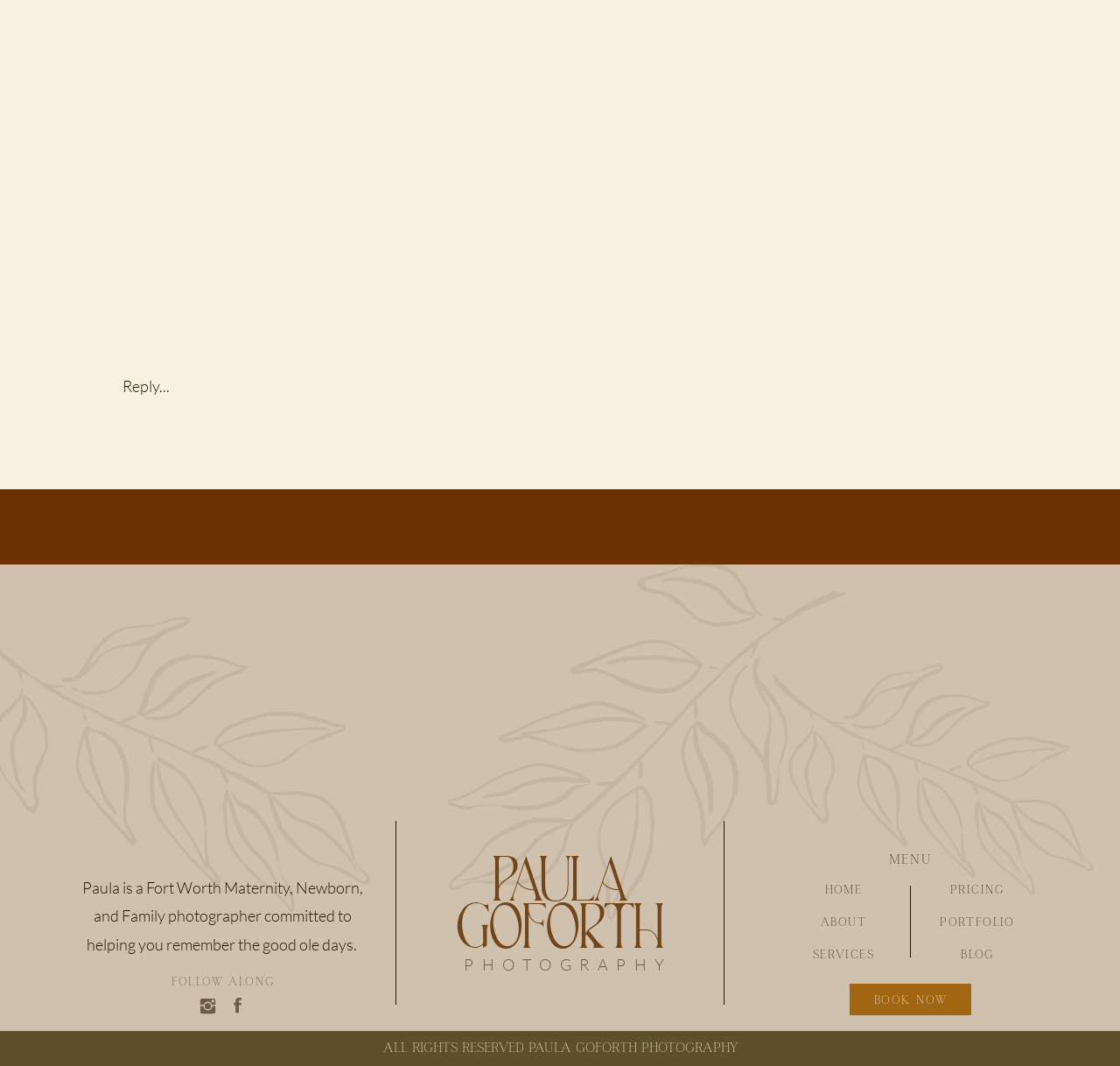Please determine the bounding box coordinates of the section I need to click to accomplish this instruction: "Read the 'ABOUT' section".

[0.698, 0.856, 0.808, 0.874]